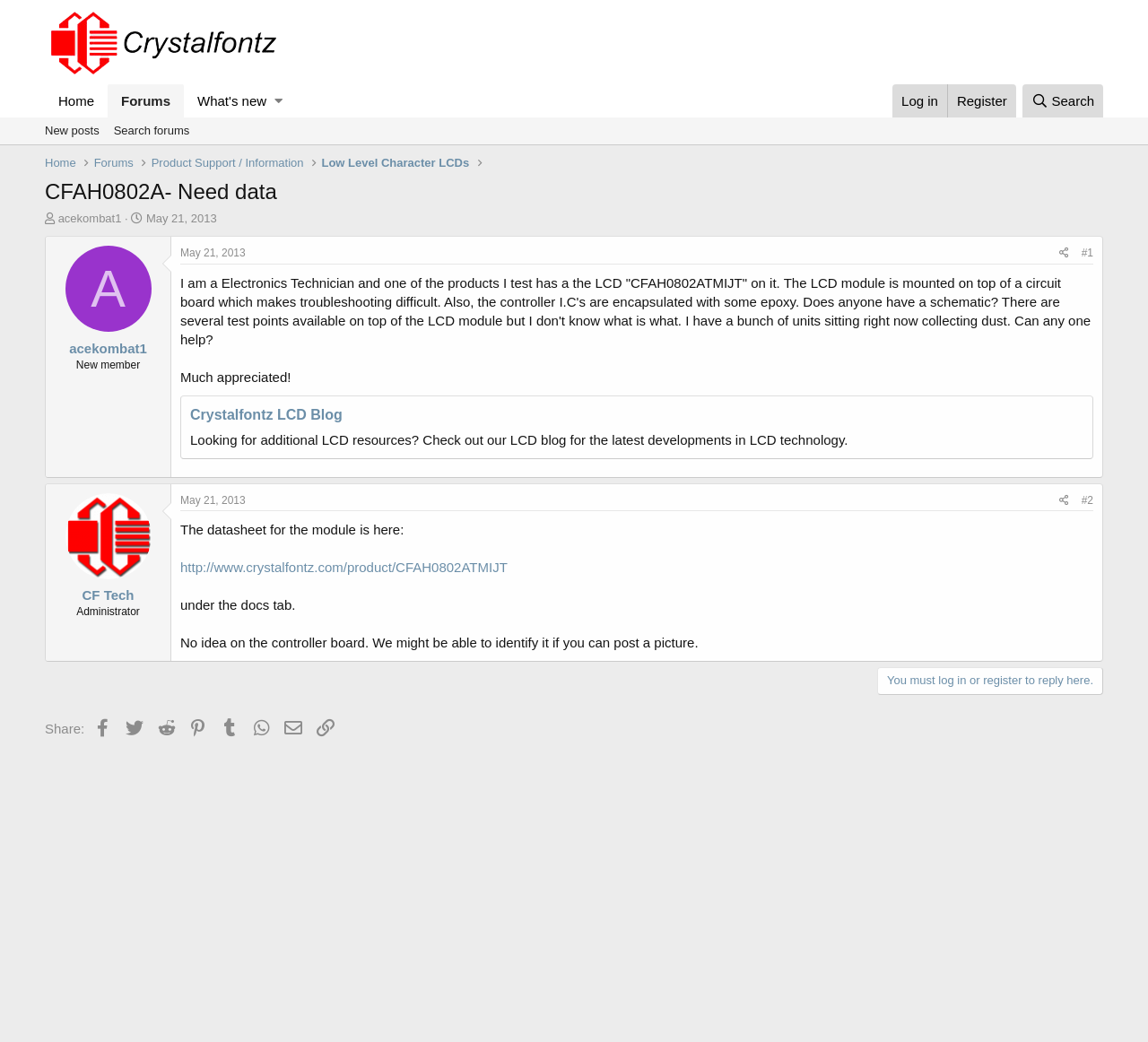Could you find the bounding box coordinates of the clickable area to complete this instruction: "View the thread starter's profile"?

[0.05, 0.203, 0.106, 0.216]